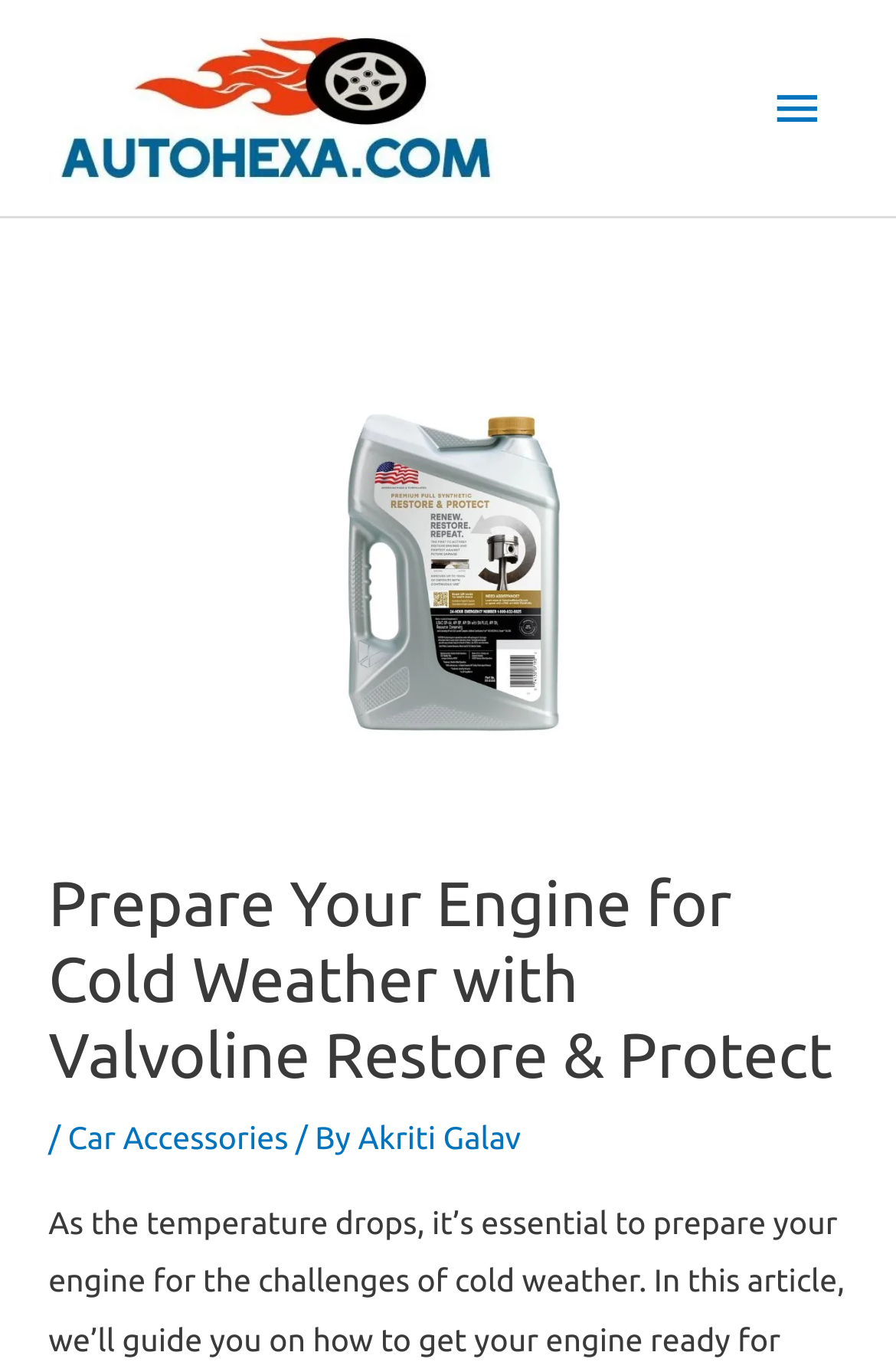Generate a thorough explanation of the webpage's elements.

The webpage is about preparing an engine for cold weather with Valvoline Restore & Protect. At the top left, there is a link to "autohexa" accompanied by an image with the same name. Below this, there is a main menu button that, when expanded, reveals a header section. 

In the header section, there is a large image related to preparing an engine for cold weather with Valvoline Restore. Below the image, the main heading "Prepare Your Engine for Cold Weather with Valvoline Restore & Protect" is prominently displayed. 

To the right of the main heading, there is a slash followed by a link to "Car Accessories" and then the text "By" and a link to the author "Akriti Galav". The main content of the webpage is likely to be below this header section, although the exact details are not provided.